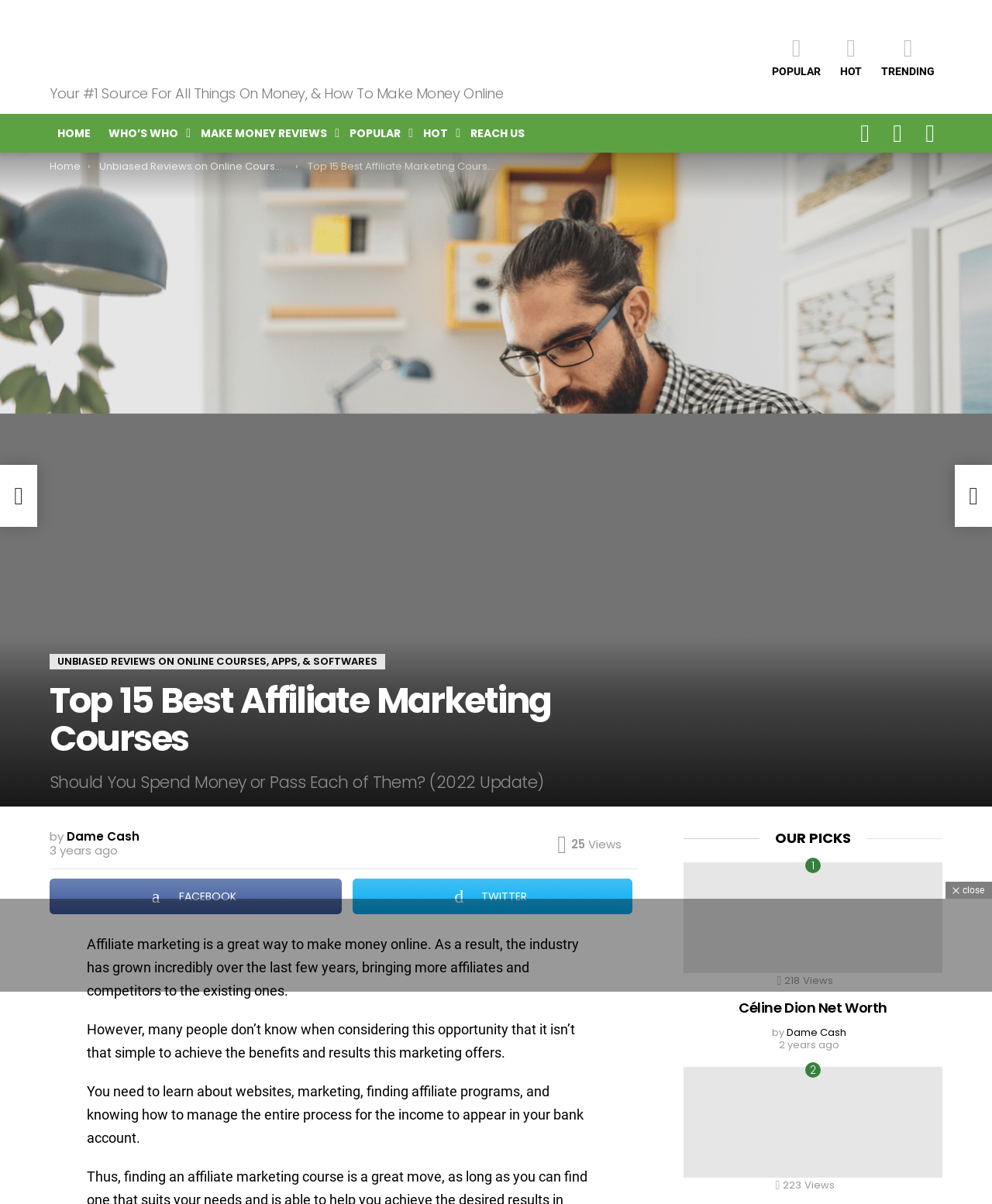Please identify the bounding box coordinates of the area that needs to be clicked to fulfill the following instruction: "Read the article about Céline Dion's net worth."

[0.689, 0.716, 0.95, 0.808]